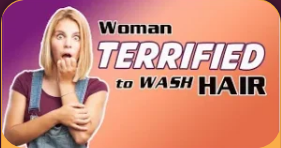Based on the image, please respond to the question with as much detail as possible:
What is the dominant color scheme of the background?

The caption describes the background as a gradient of warm colors transitioning from orange to purple. This suggests that the dominant color scheme is warm, rather than cool or neutral.